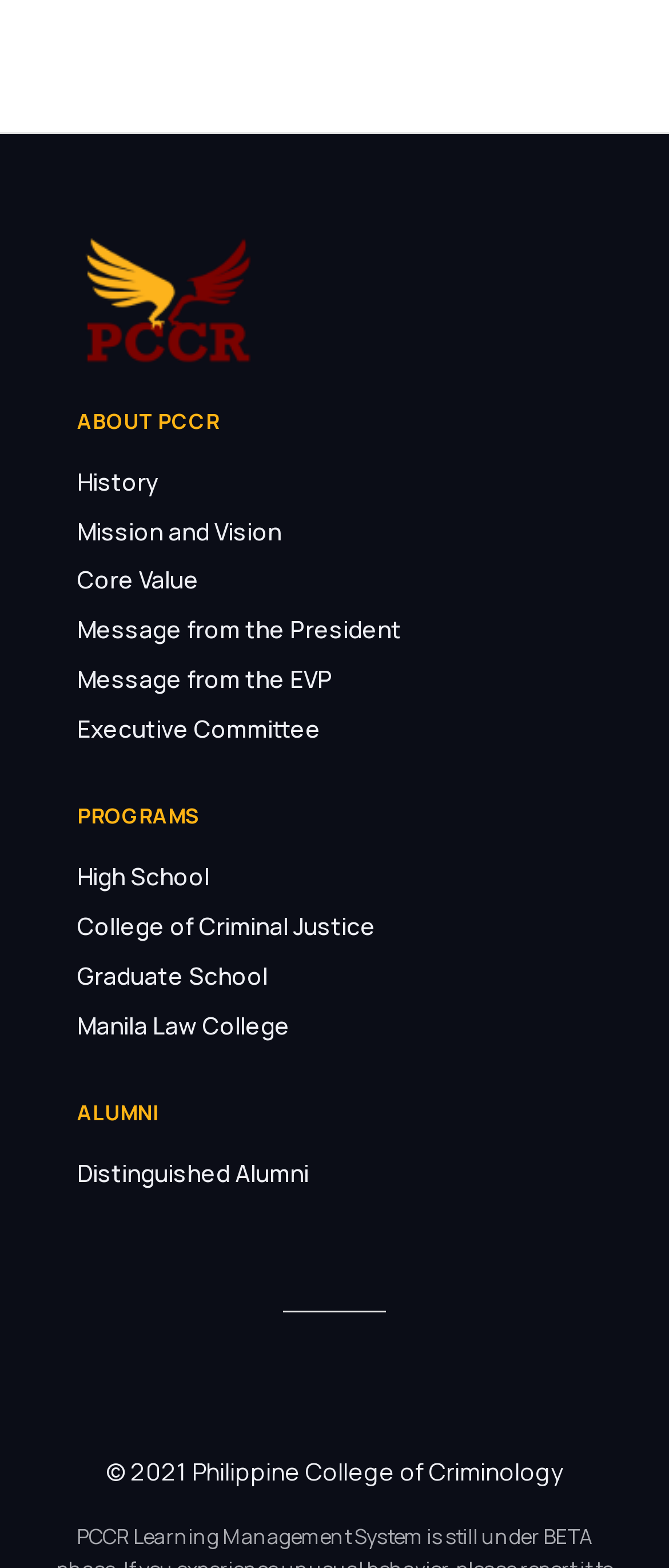What are the different programs offered?
Provide a comprehensive and detailed answer to the question.

The different programs offered by the college can be determined by looking at the links under the 'PROGRAMS' heading. These links include 'High School', 'College of Criminal Justice', 'Graduate School', and 'Manila Law College'.